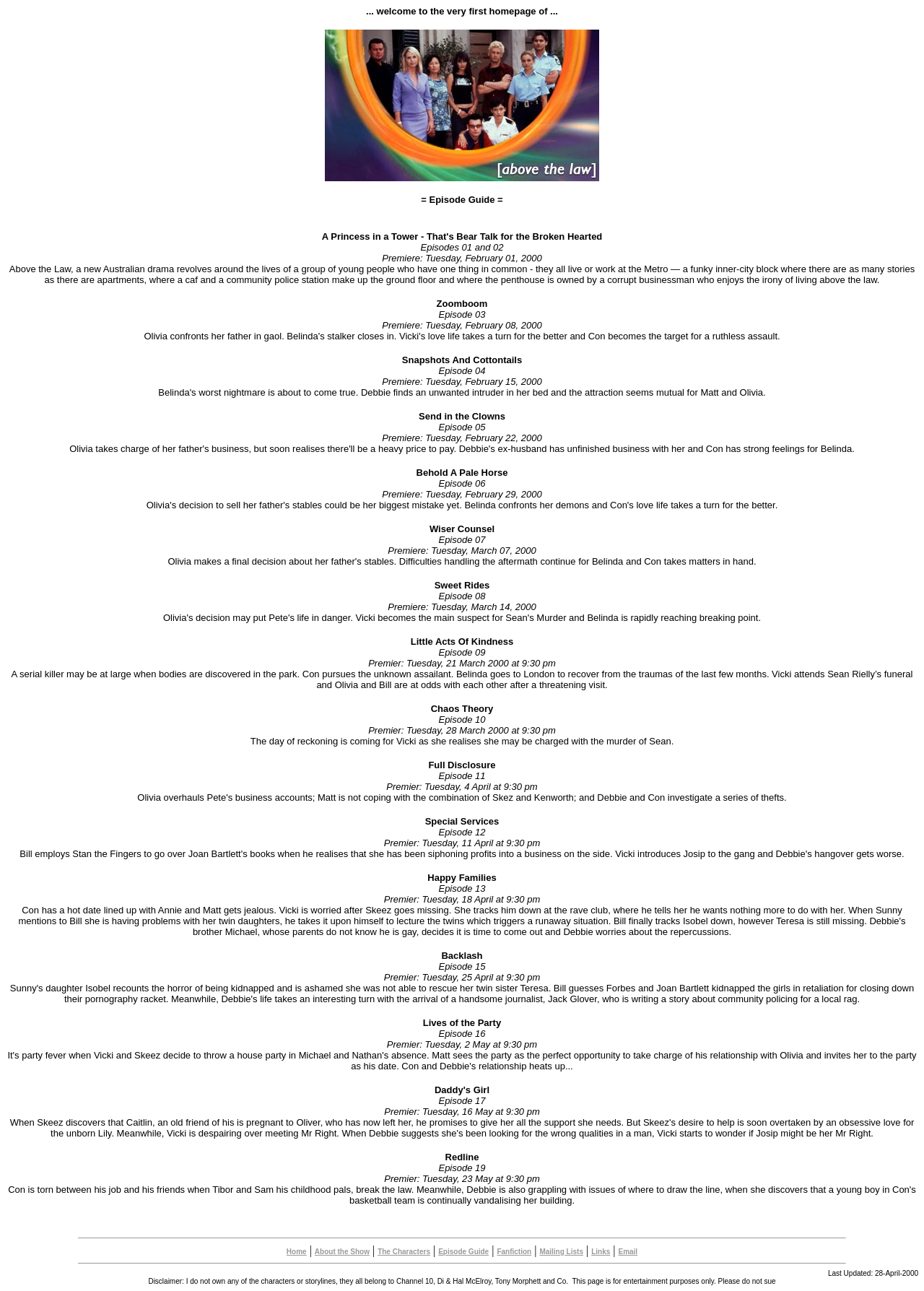Find the bounding box of the UI element described as: "The Characters". The bounding box coordinates should be given as four float values between 0 and 1, i.e., [left, top, right, bottom].

[0.409, 0.966, 0.466, 0.973]